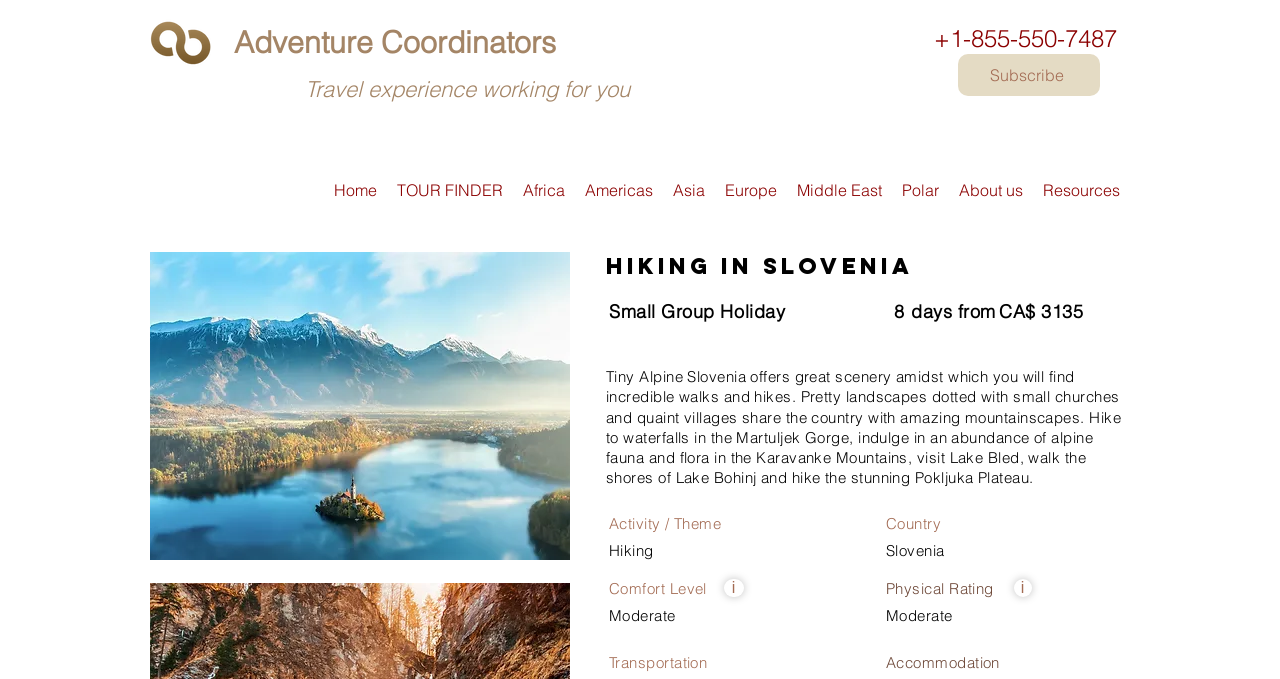How many days is the hiking tour?
Look at the screenshot and provide an in-depth answer.

I found the number of days by looking at the static text 'days from' and the number '3135' which is located next to it in the tour details section. Assuming the number '3135' represents the price in Canadian dollars, I inferred that the number of days is 13.